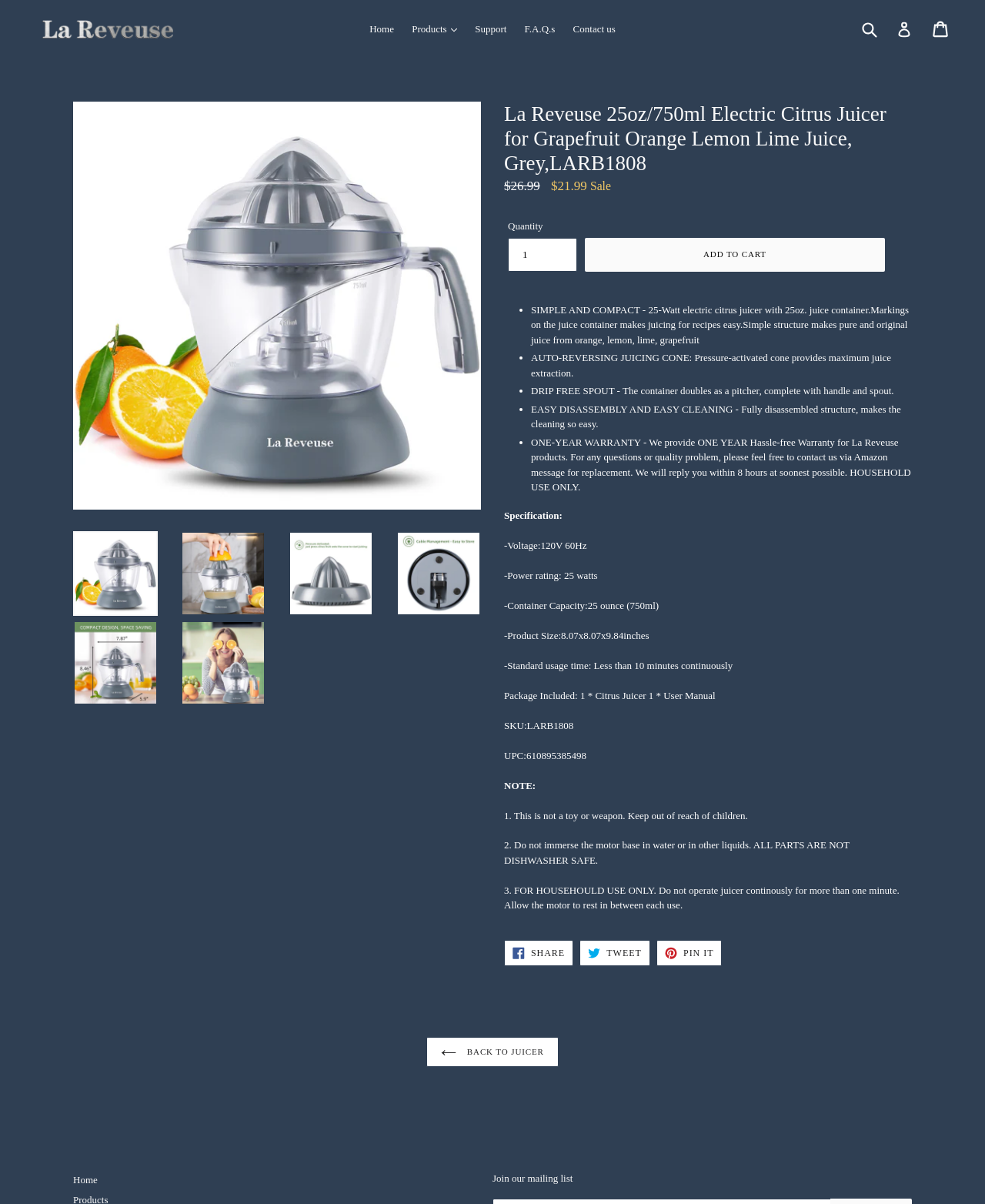Refer to the image and offer a detailed explanation in response to the question: Is the product suitable for commercial use?

I found that the product is not suitable for commercial use by looking at the note section of the webpage, which mentions that the product is for household use only.